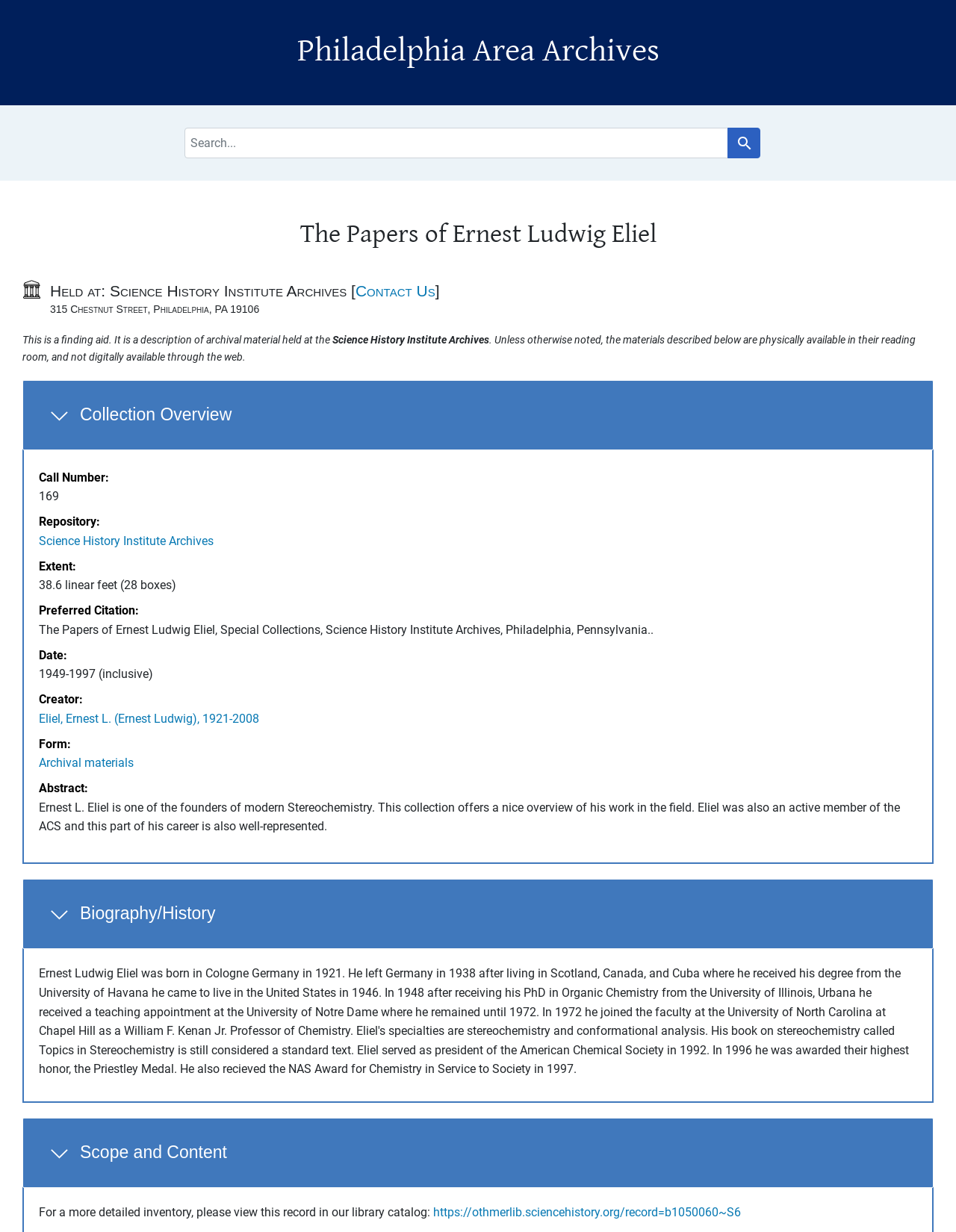Please find and generate the text of the main heading on the webpage.

Philadelphia Area Archives